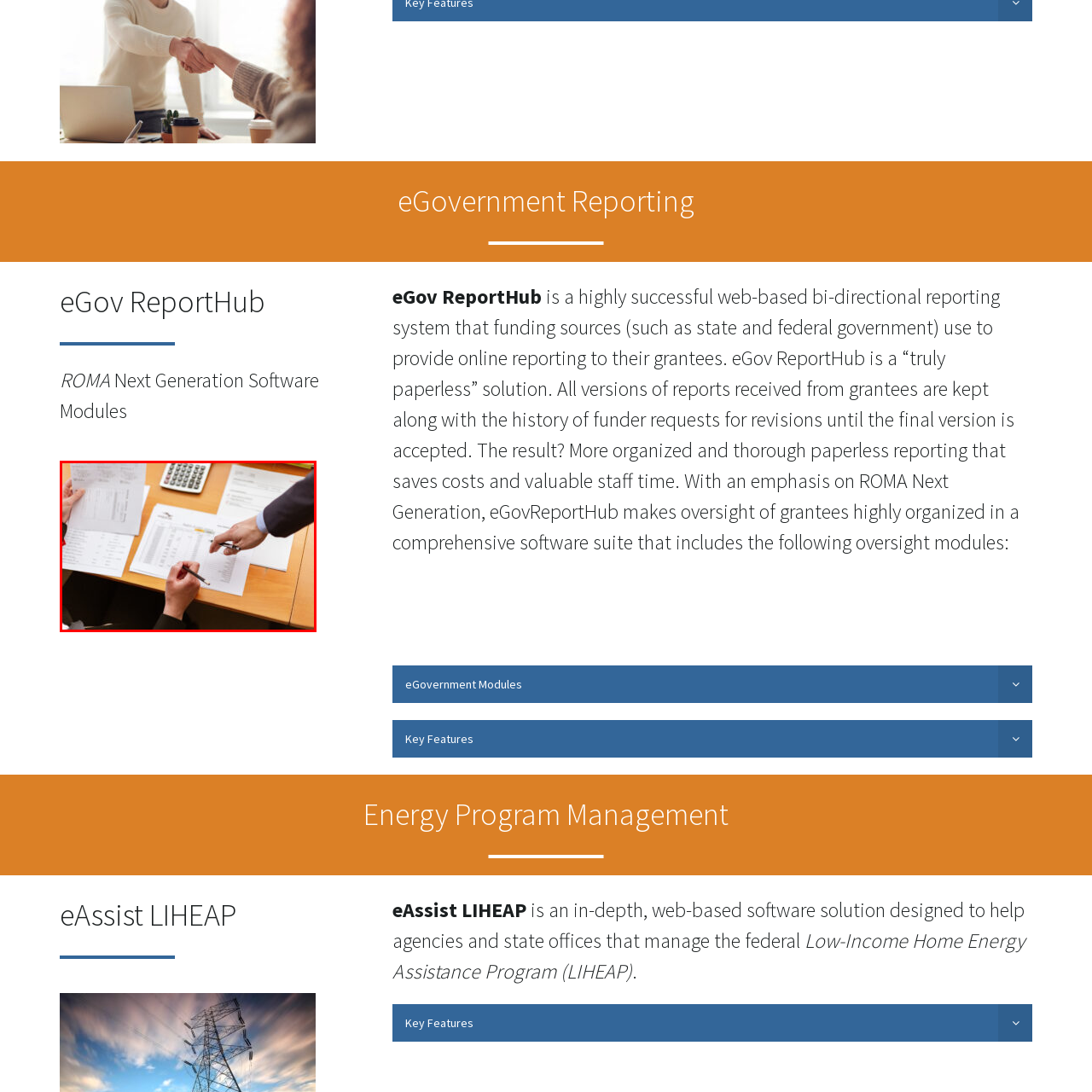What is the purpose of the calculator in the background?
Examine the image highlighted by the red bounding box and answer briefly with one word or a short phrase.

Analytical work